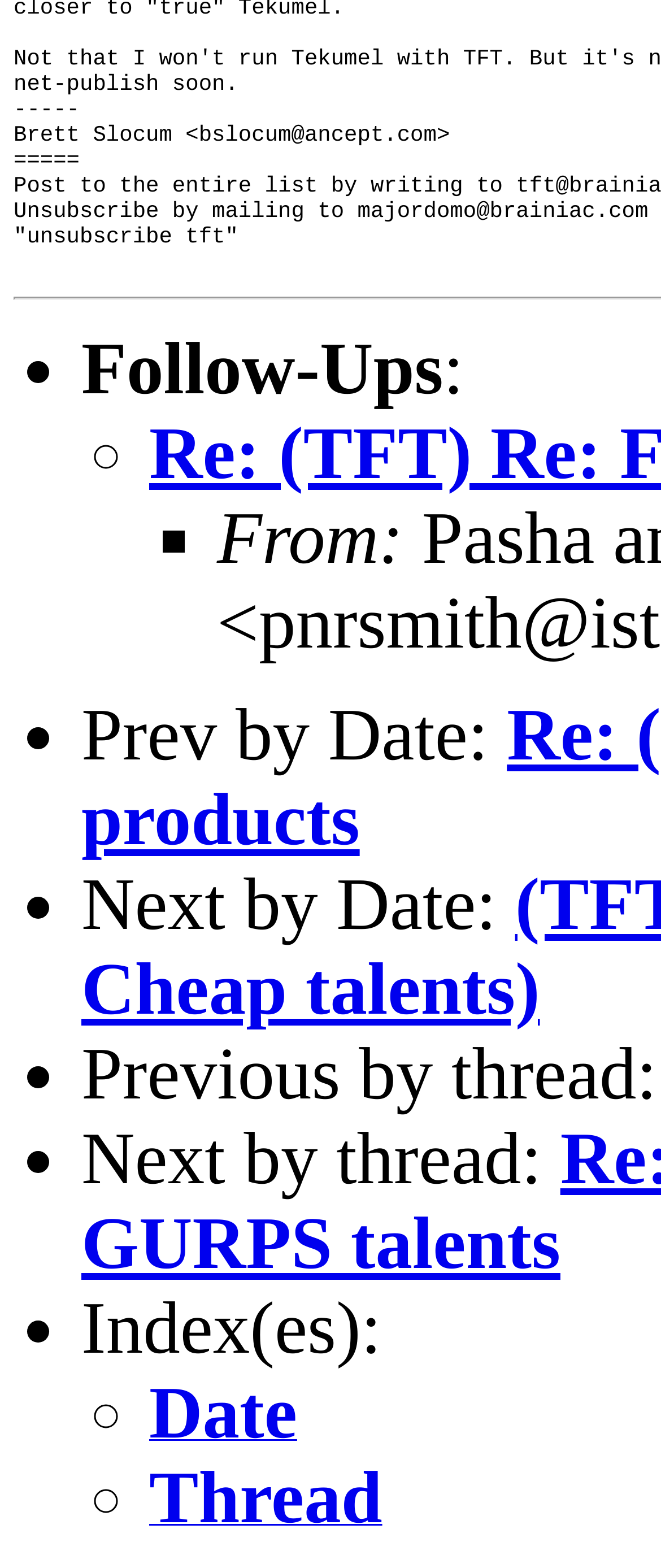Respond with a single word or phrase for the following question: 
What is the first item in the list?

Follow-Ups